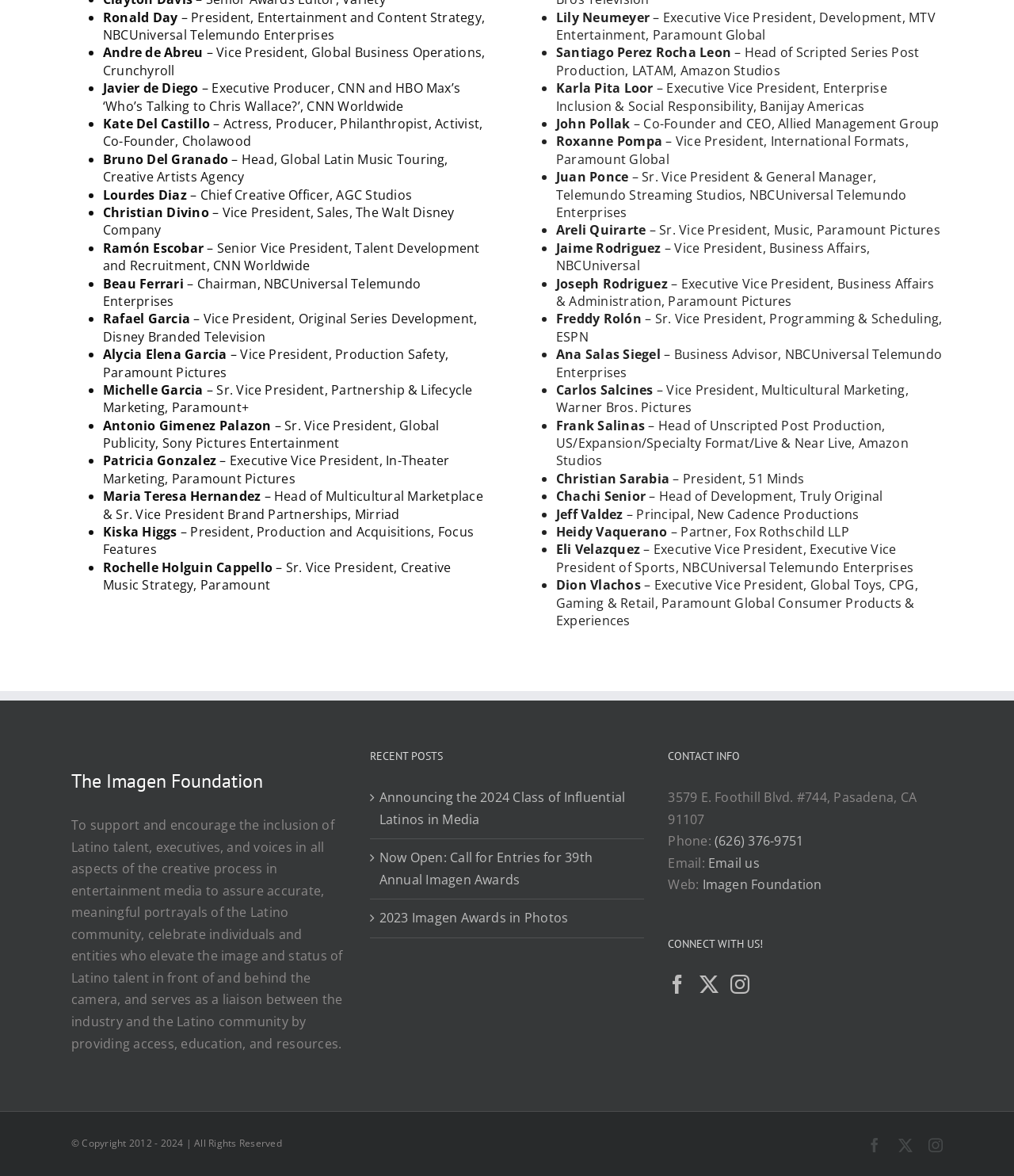How many ListMarker elements are there on this webpage?
Examine the image and give a concise answer in one word or a short phrase.

30